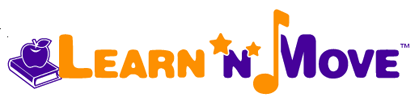What is the shape accompanying the word 'Learn' in the logo?
Carefully analyze the image and provide a detailed answer to the question.

The logo features engaging graphics such as an apple and a music note. The apple is accompanying the word 'Learn' in the logo, which reflects the fun and stimulating approach of the program.